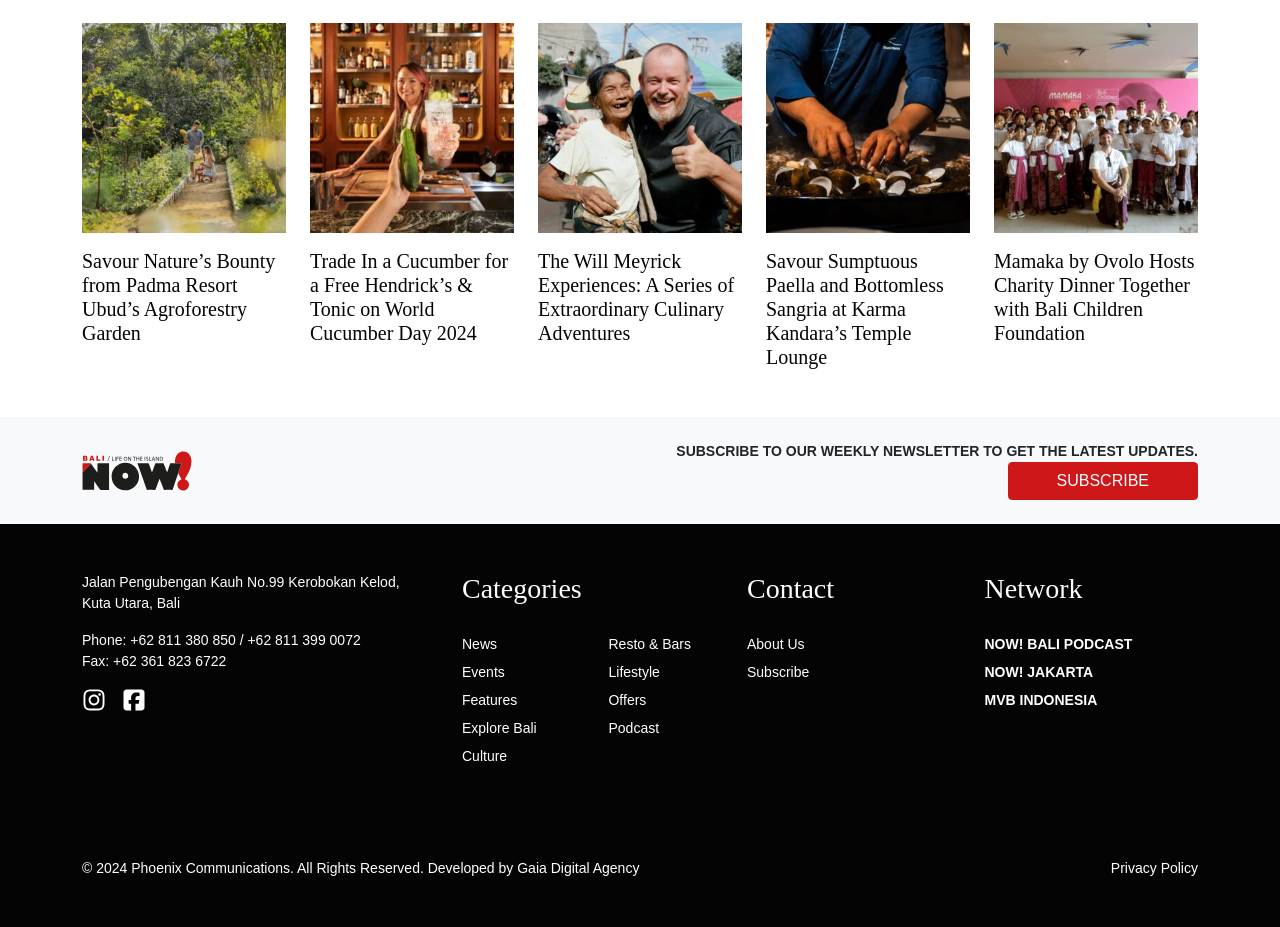Provide the bounding box coordinates of the section that needs to be clicked to accomplish the following instruction: "Click on Agroforestry Tour."

[0.064, 0.137, 0.223, 0.154]